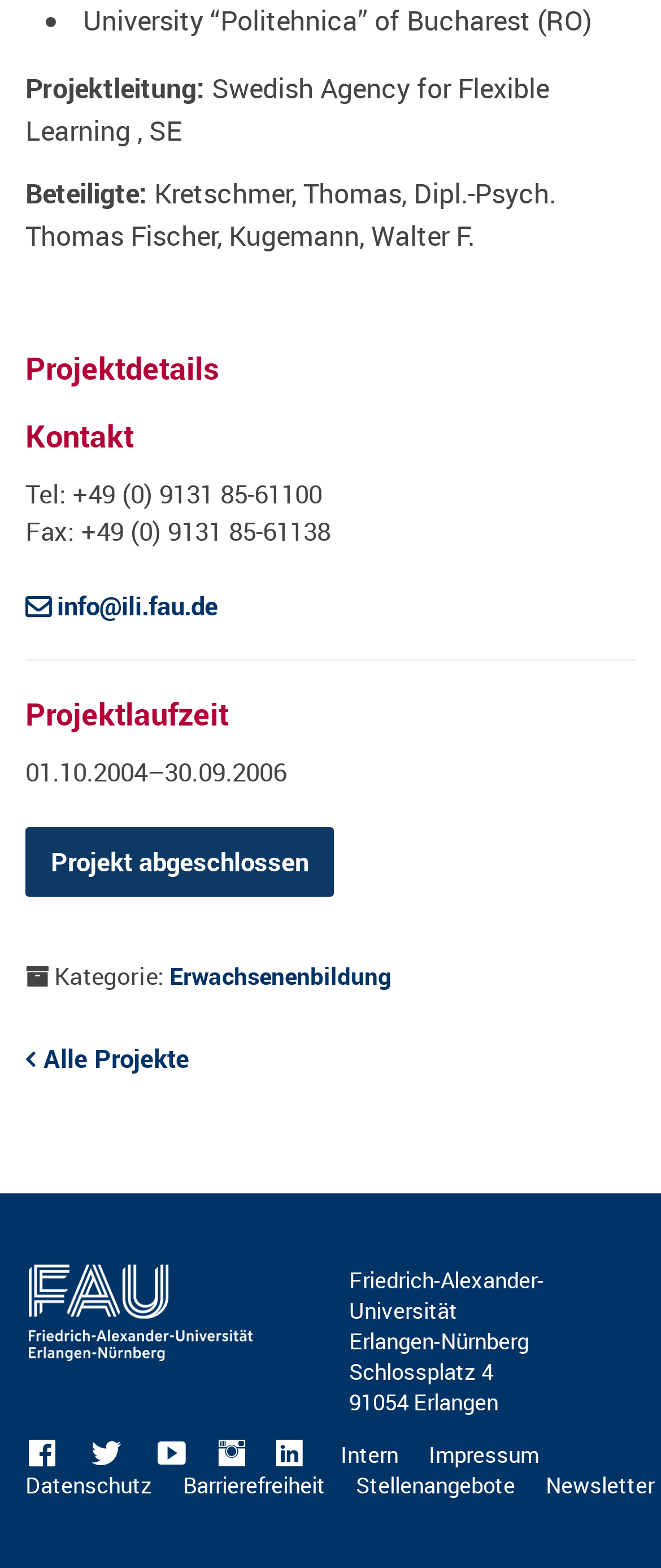What is the name of the street where the university is located? From the image, respond with a single word or brief phrase.

Schlossplatz 4